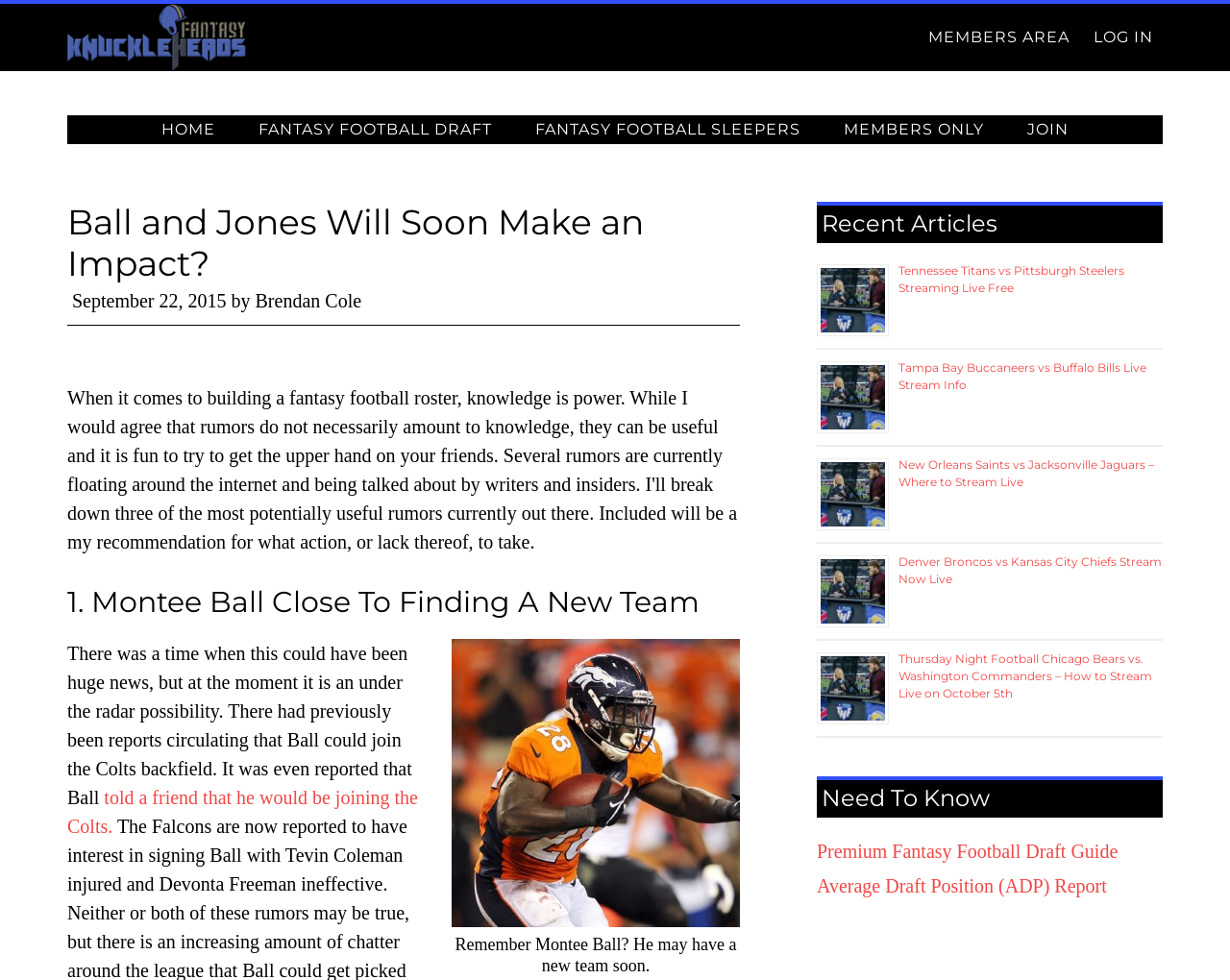Please specify the bounding box coordinates for the clickable region that will help you carry out the instruction: "Log in".

[0.881, 0.004, 0.945, 0.073]